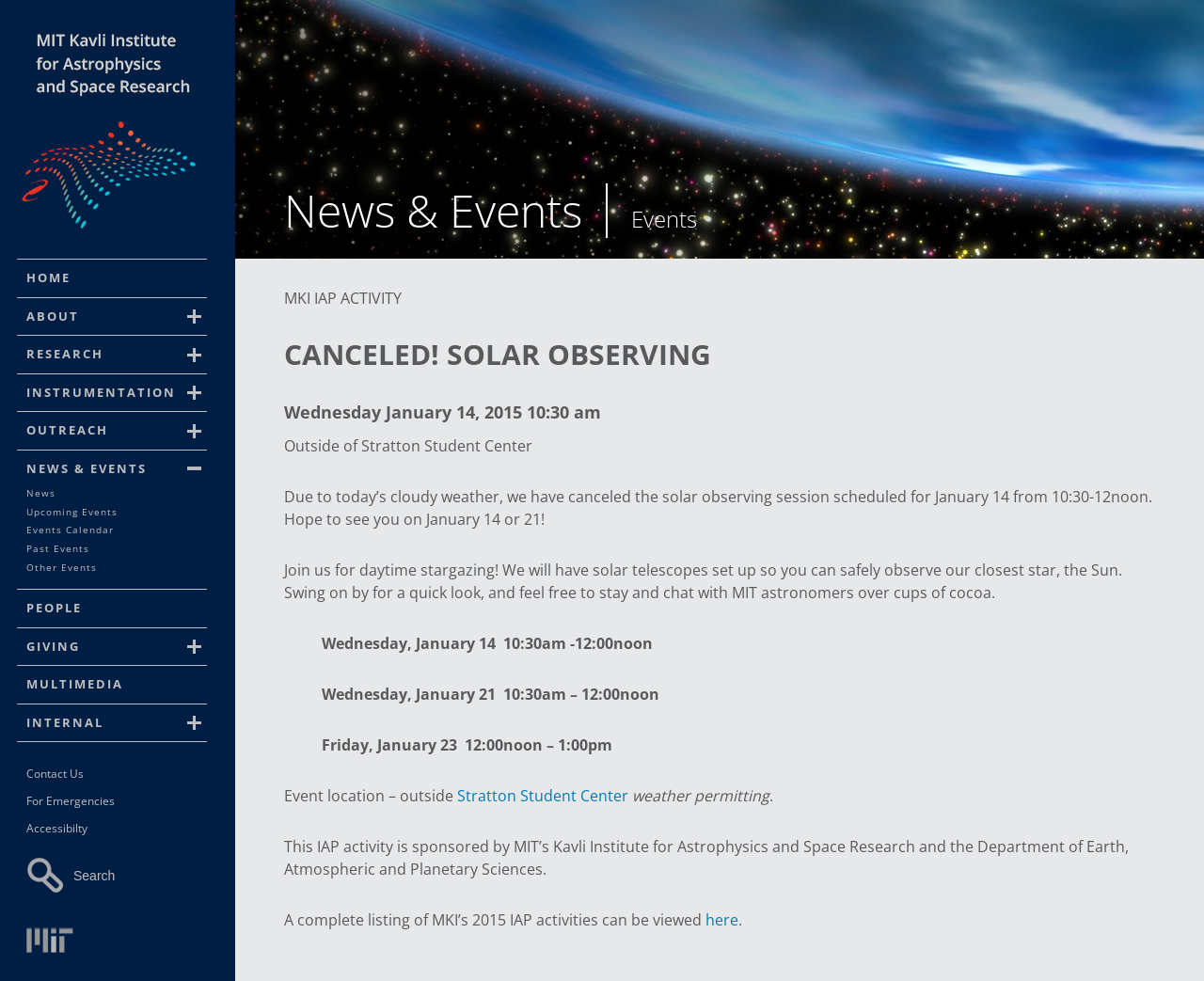Identify and provide the title of the webpage.

MIT Kavli Institute